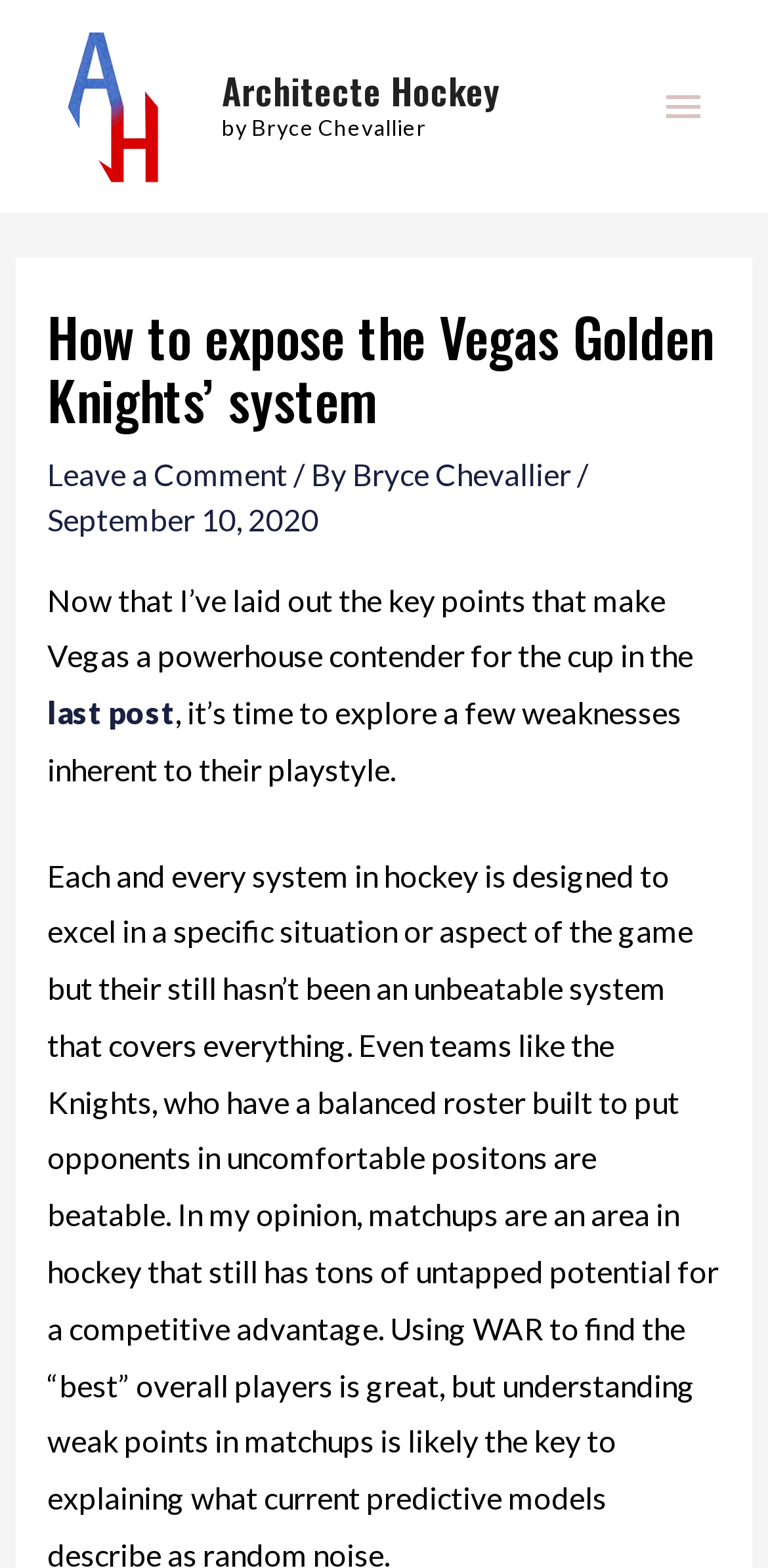Who is the author of the article?
Look at the image and answer the question with a single word or phrase.

Bryce Chevallier